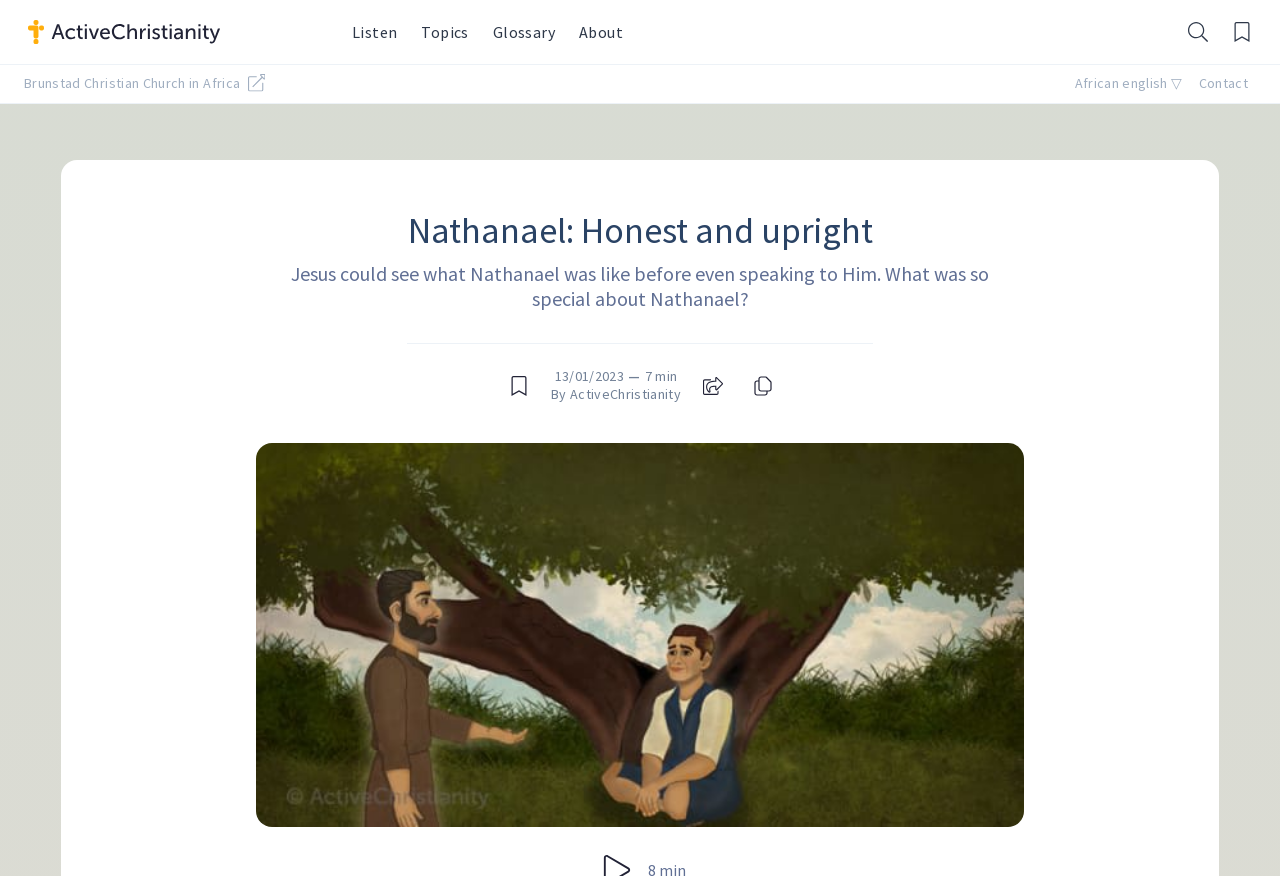Answer the following query concisely with a single word or phrase:
What is the date of the article?

13/01/2023